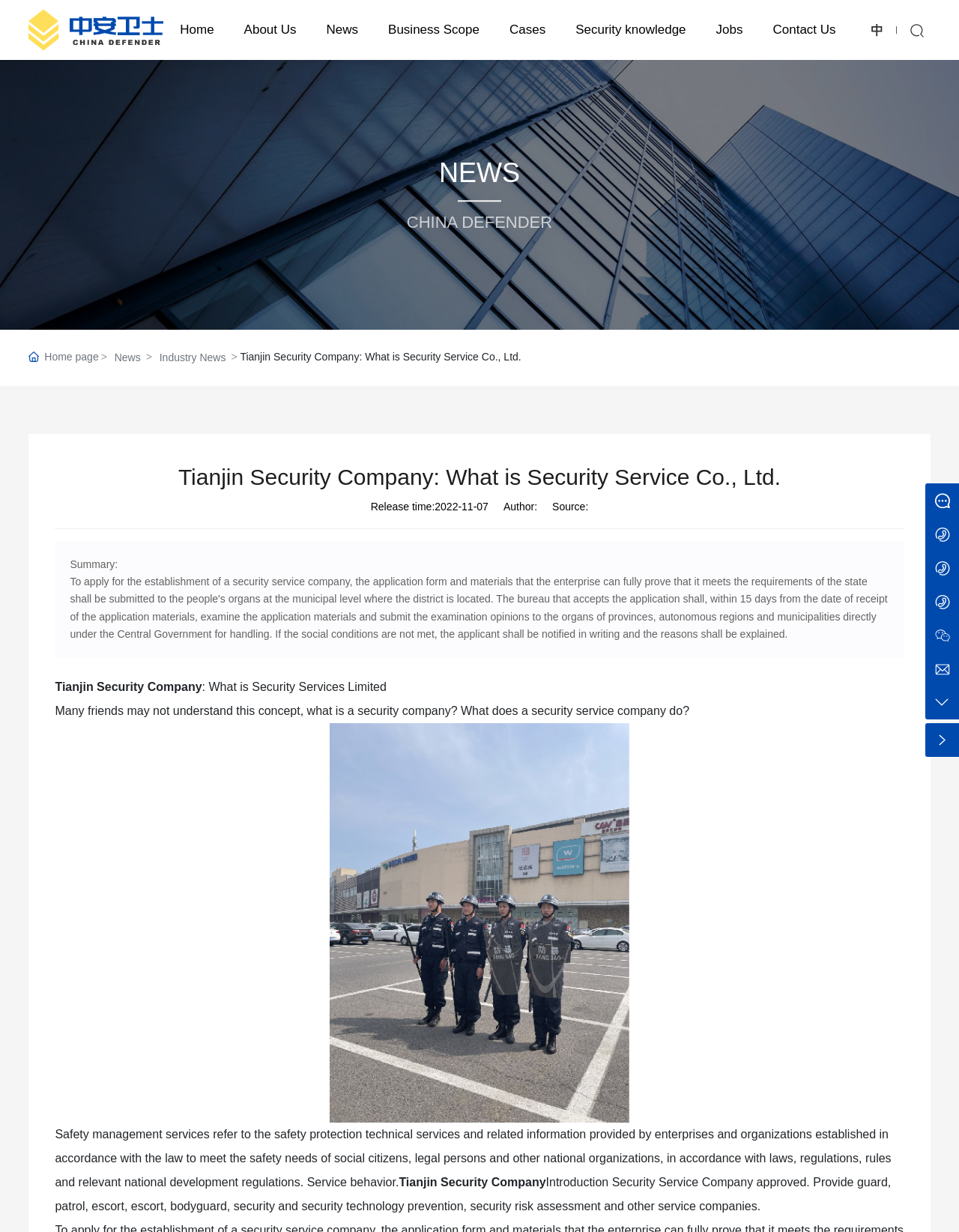Identify the bounding box of the UI component described as: "News".

[0.34, 0.0, 0.373, 0.049]